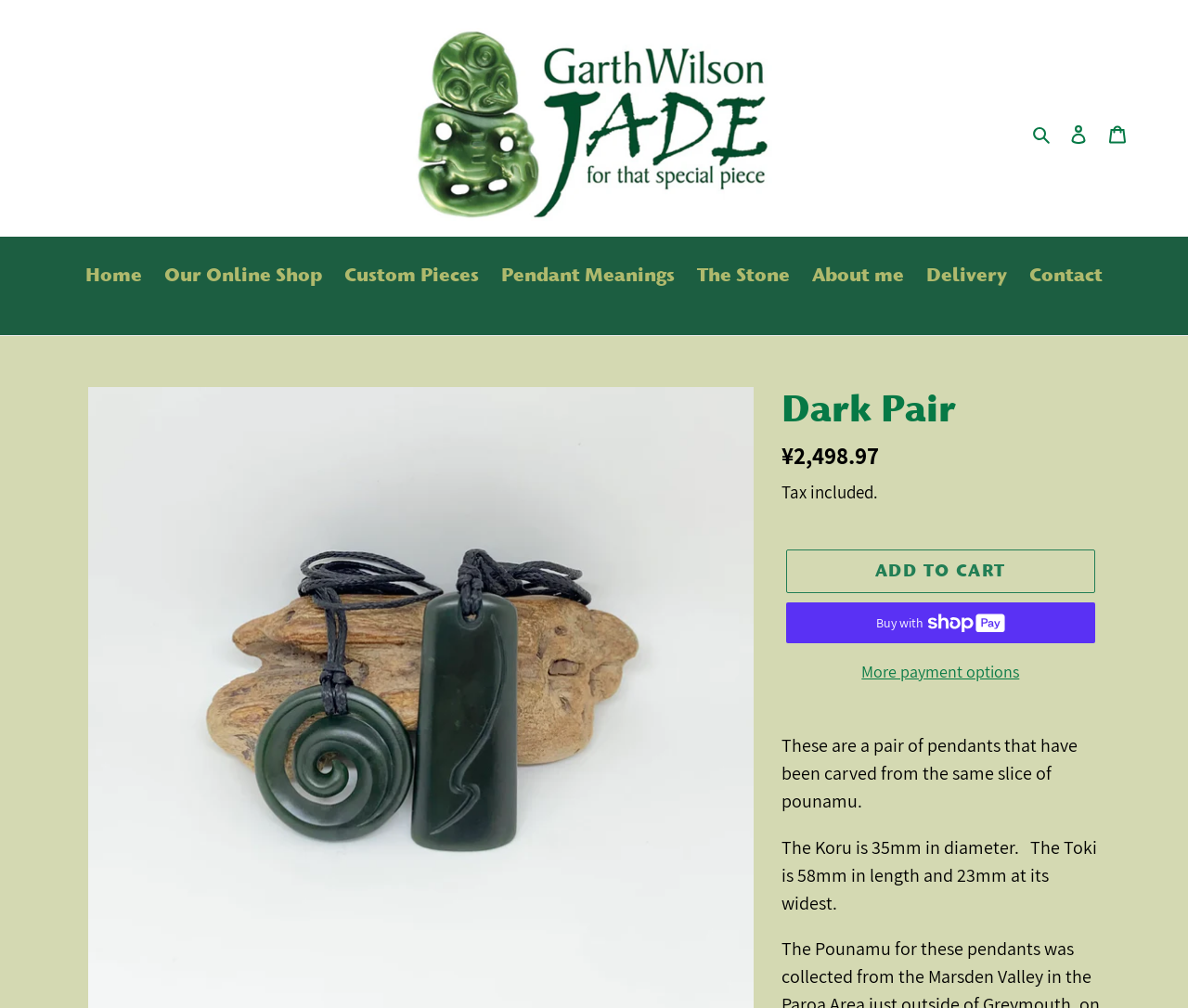Can you find the bounding box coordinates for the element to click on to achieve the instruction: "Click the 'Search' button"?

[0.864, 0.117, 0.891, 0.146]